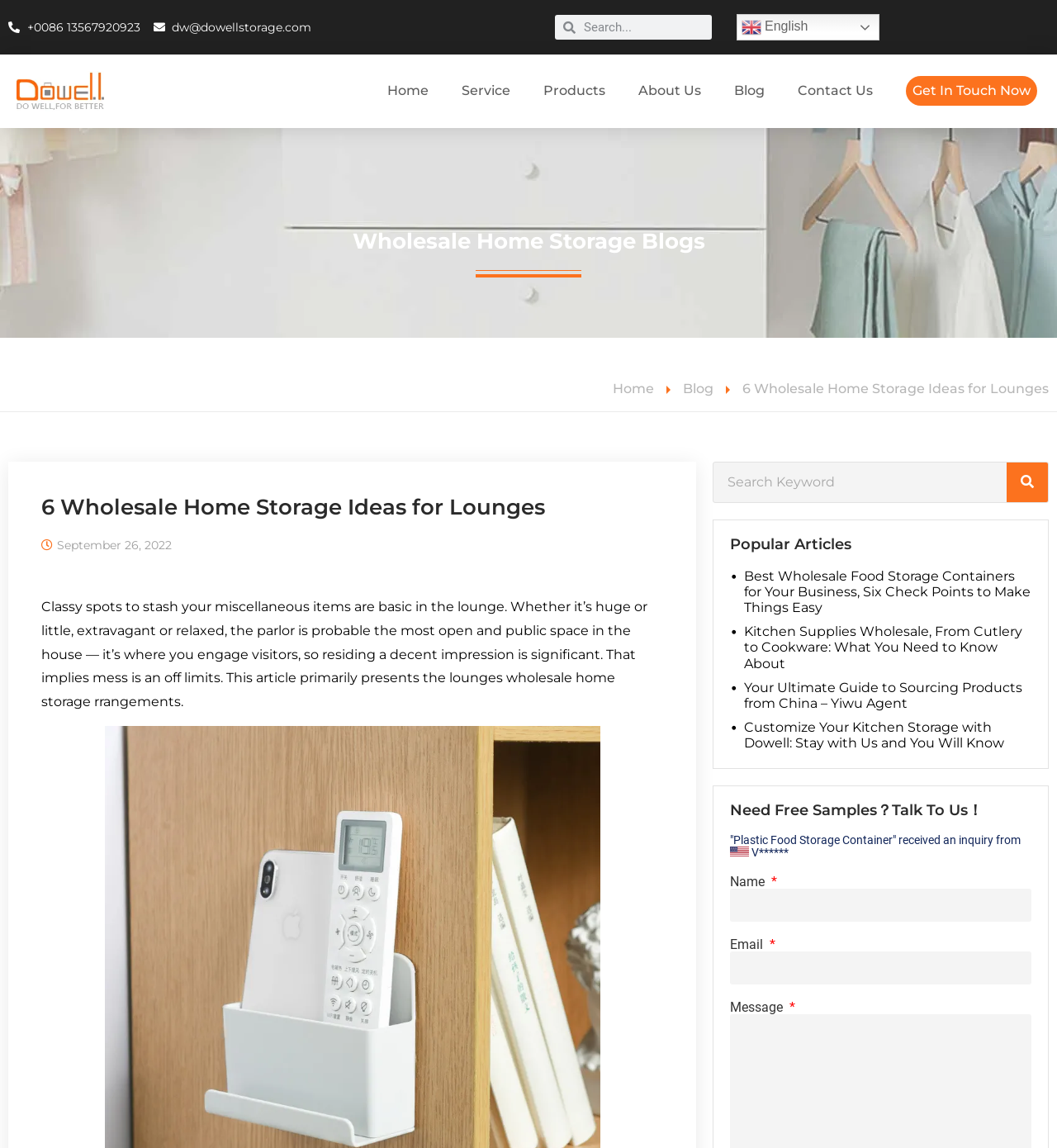Identify the bounding box coordinates of the area you need to click to perform the following instruction: "Search for wholesale home storage ideas".

[0.525, 0.013, 0.673, 0.035]